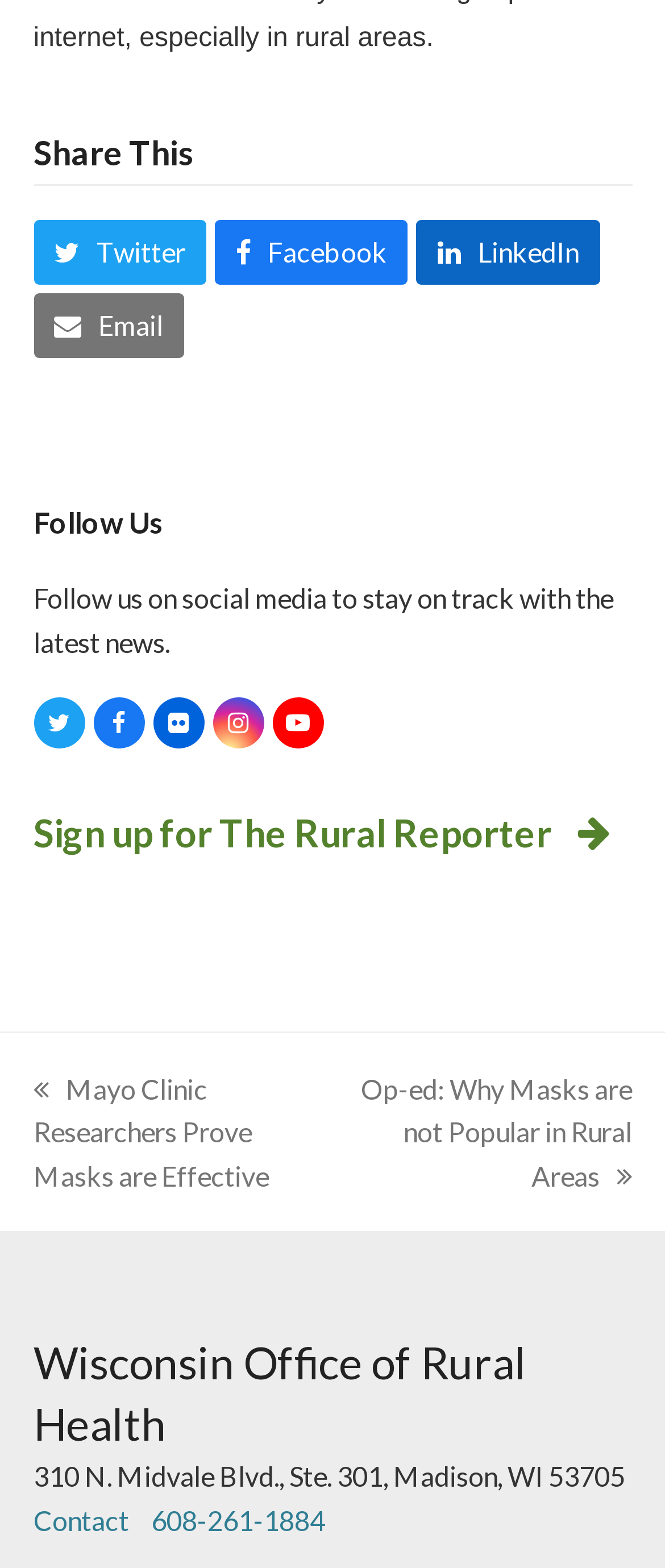What is the title of the newsletter?
Give a detailed and exhaustive answer to the question.

I found the title of the newsletter by looking at the heading 'Sign up for The Rural Reporter' and the corresponding link with the same text.